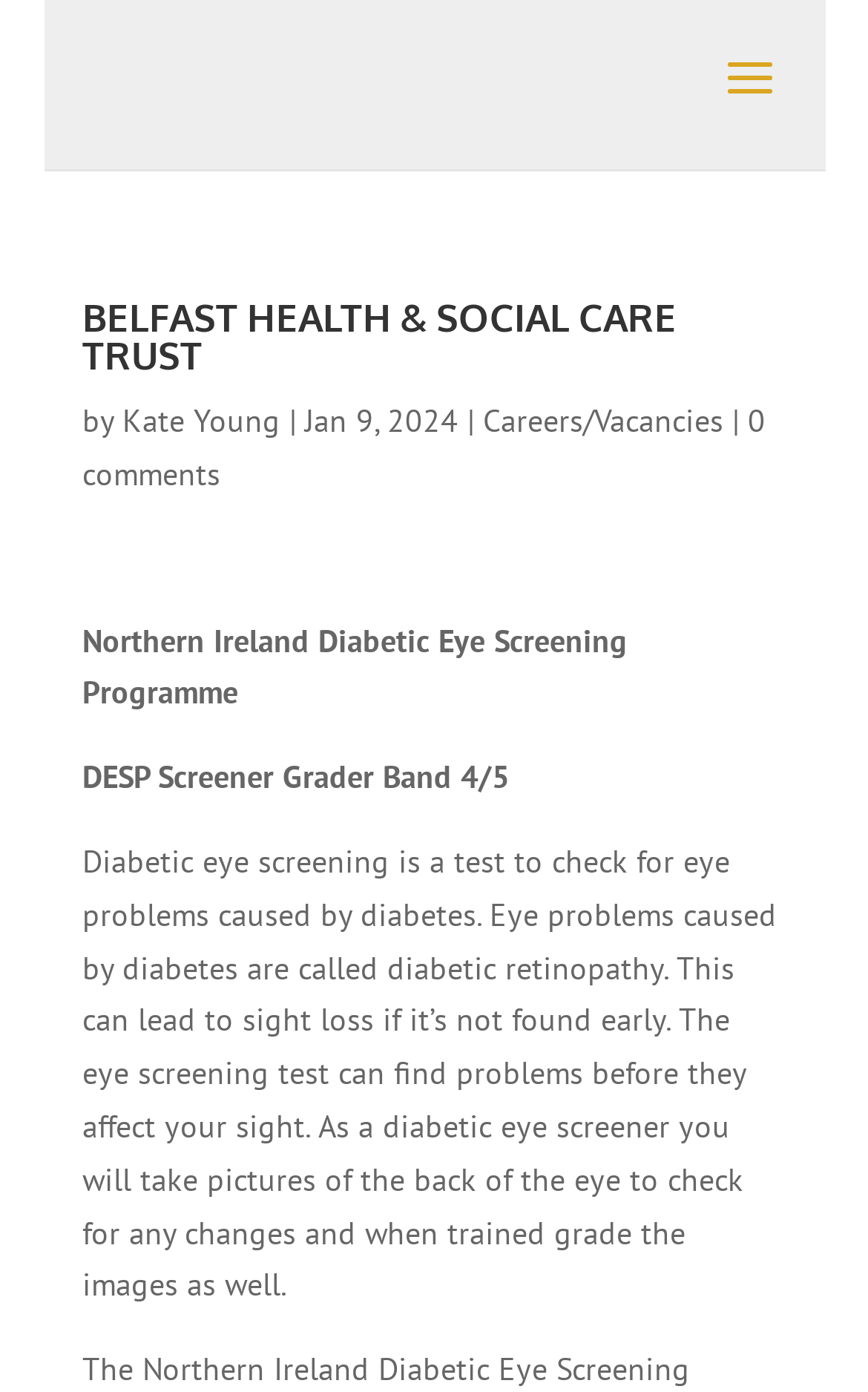Using the provided element description, identify the bounding box coordinates as (top-left x, top-left y, bottom-right x, bottom-right y). Ensure all values are between 0 and 1. Description: Careers/Vacancies

[0.557, 0.288, 0.833, 0.317]